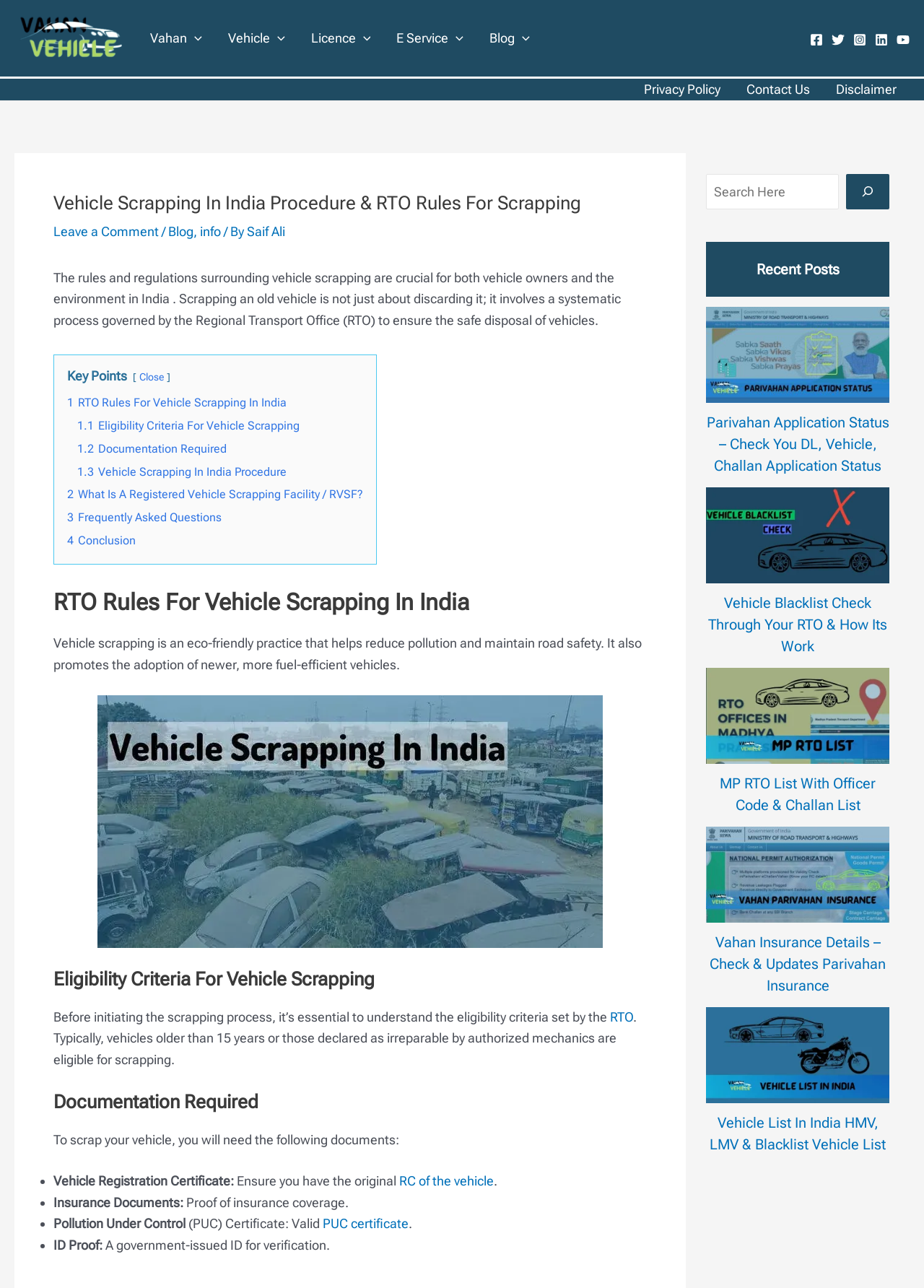Determine the bounding box for the HTML element described here: "Events". The coordinates should be given as [left, top, right, bottom] with each number being a float between 0 and 1.

None